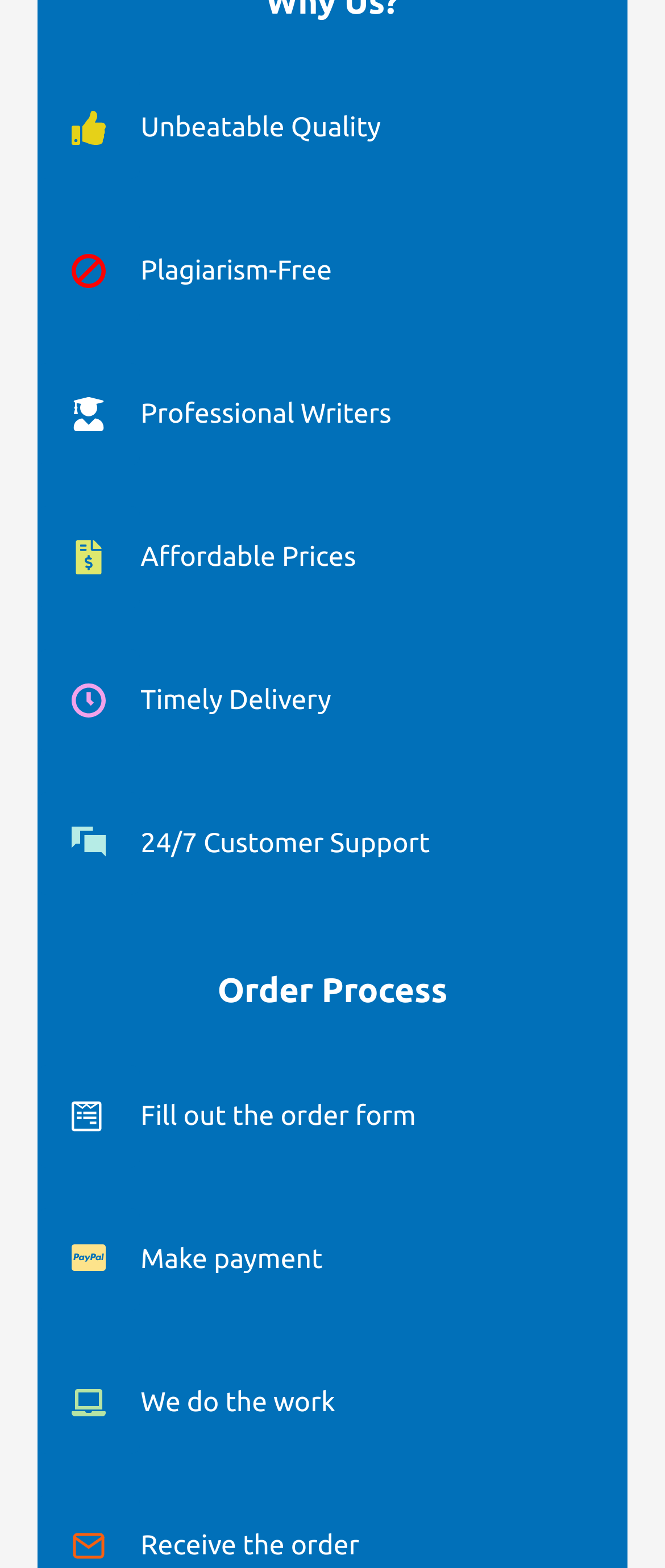What is the first step in the order process?
Answer the question with as much detail as you can, using the image as a reference.

According to the static text elements on the webpage, the order process is described in a series of steps, and the first step is to 'Fill out the order form'.